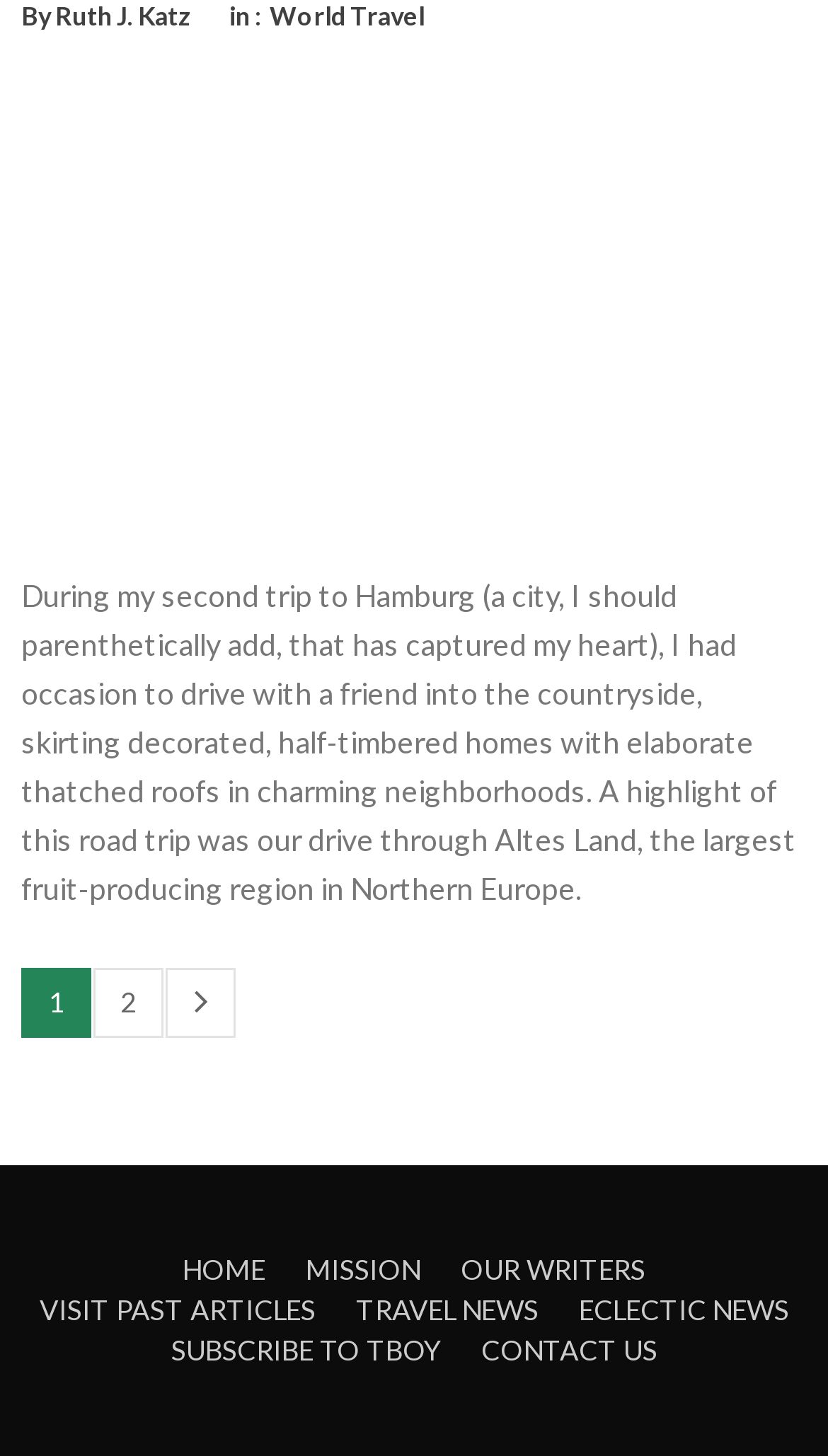What is the topic of the article?
Answer with a single word or short phrase according to what you see in the image.

Travel to Hamburg